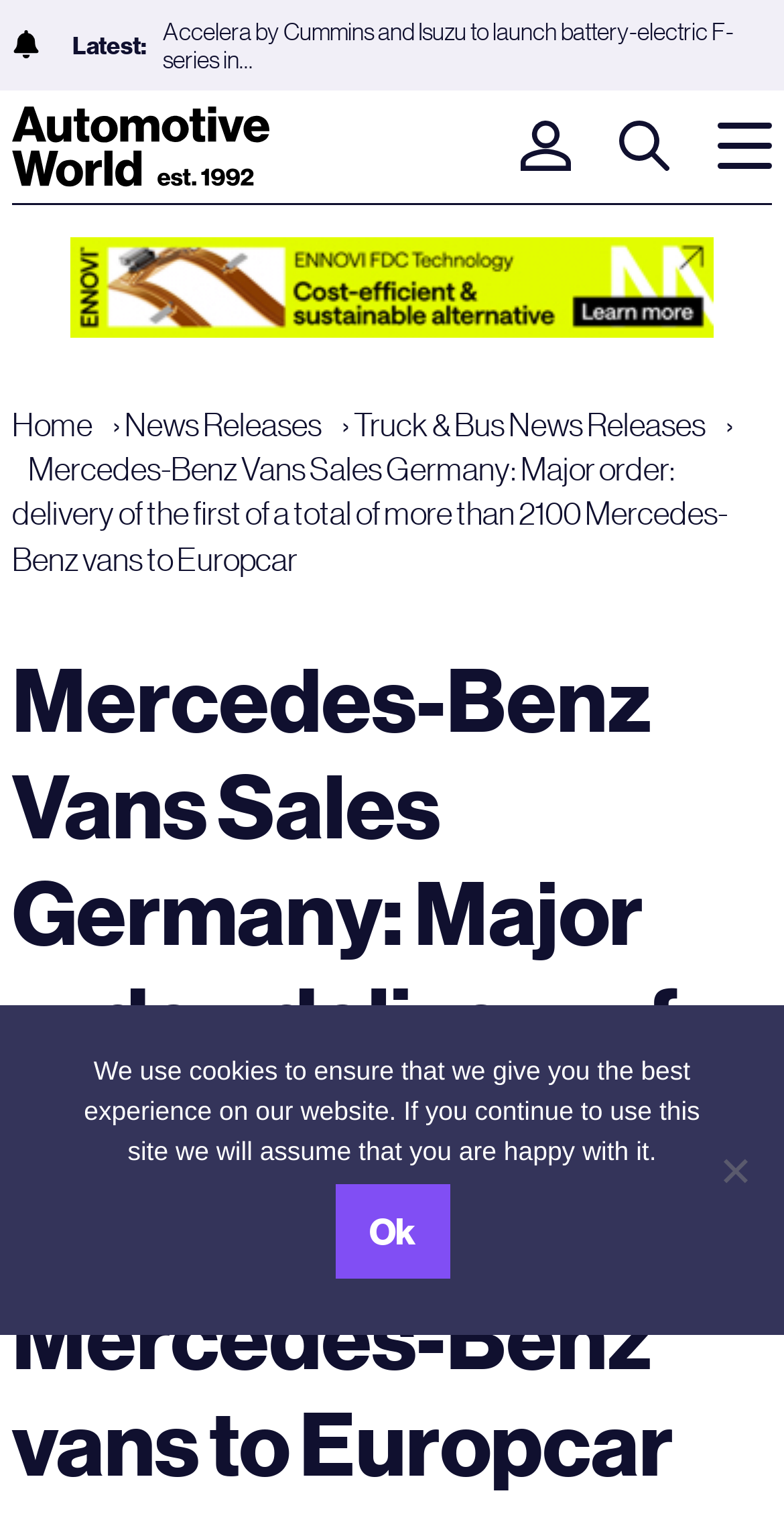Can you find the bounding box coordinates of the area I should click to execute the following instruction: "Enter text in the search box"?

[0.015, 0.153, 0.985, 0.213]